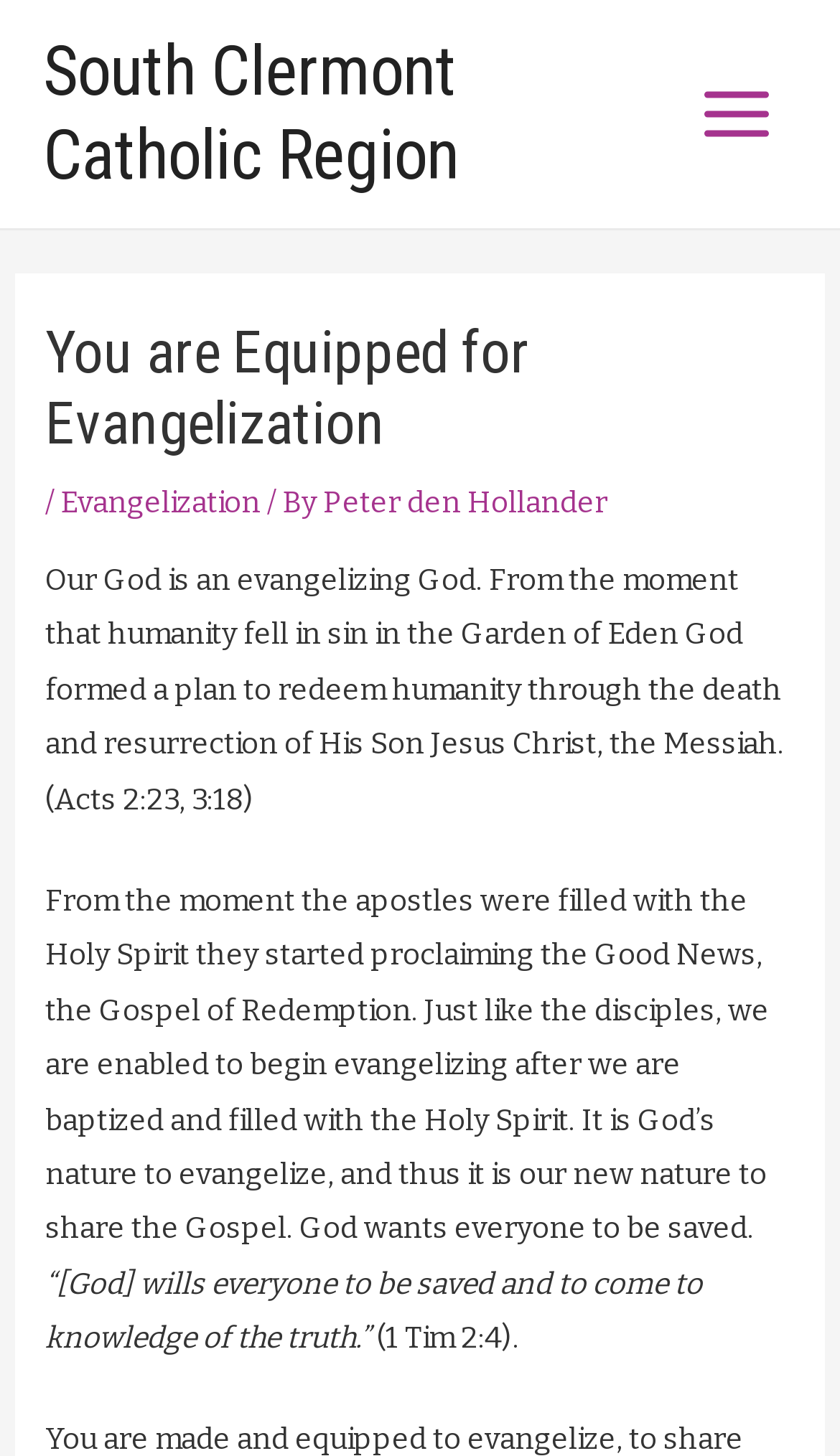Who is the author of the text?
Please provide a detailed and comprehensive answer to the question.

The author of the text is mentioned in the link 'Peter den Hollander' which is part of the header section of the webpage.